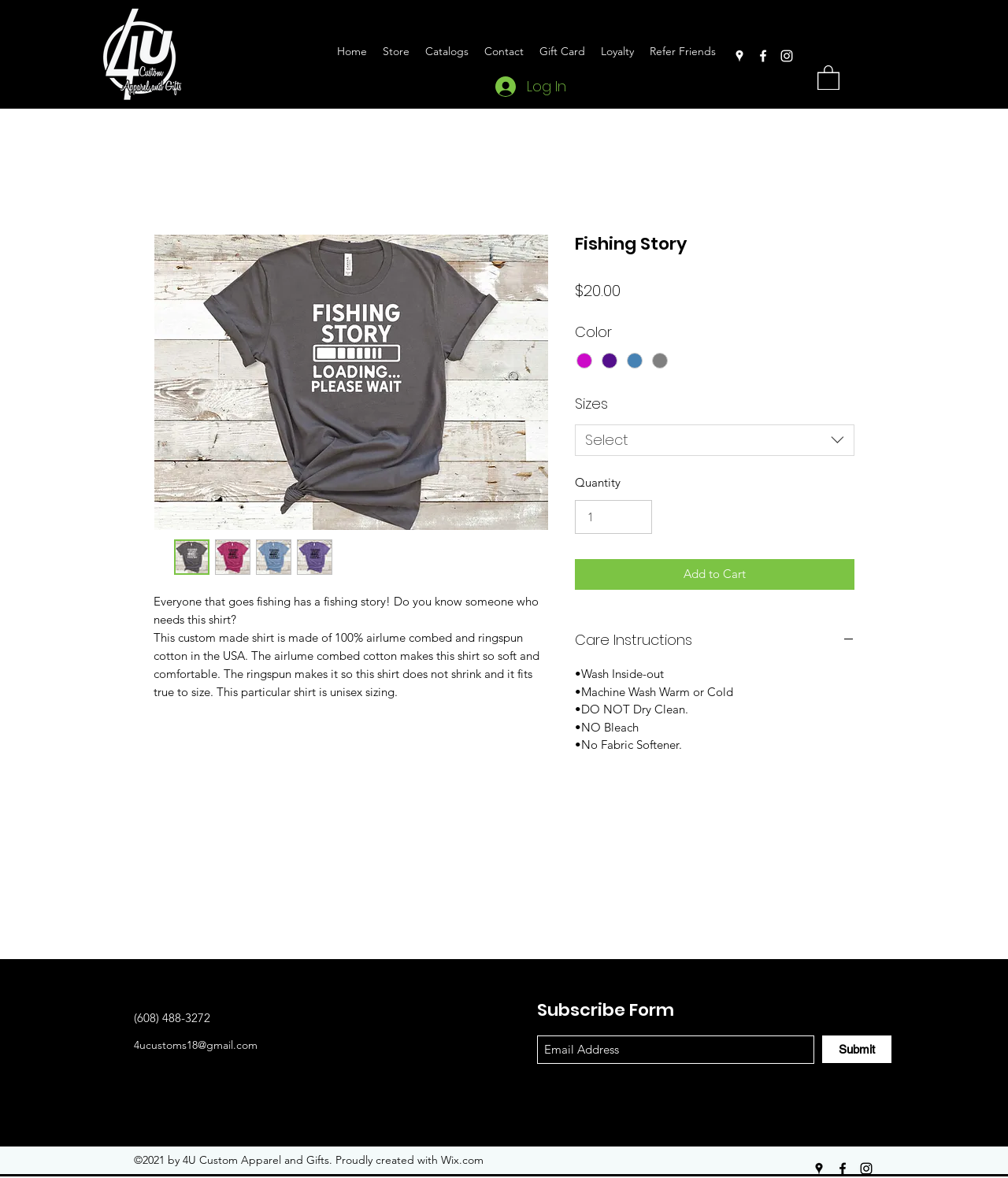Identify and provide the bounding box coordinates of the UI element described: "aria-label="Email Address" name="email" placeholder="Email Address"". The coordinates should be formatted as [left, top, right, bottom], with each number being a float between 0 and 1.

[0.533, 0.879, 0.808, 0.903]